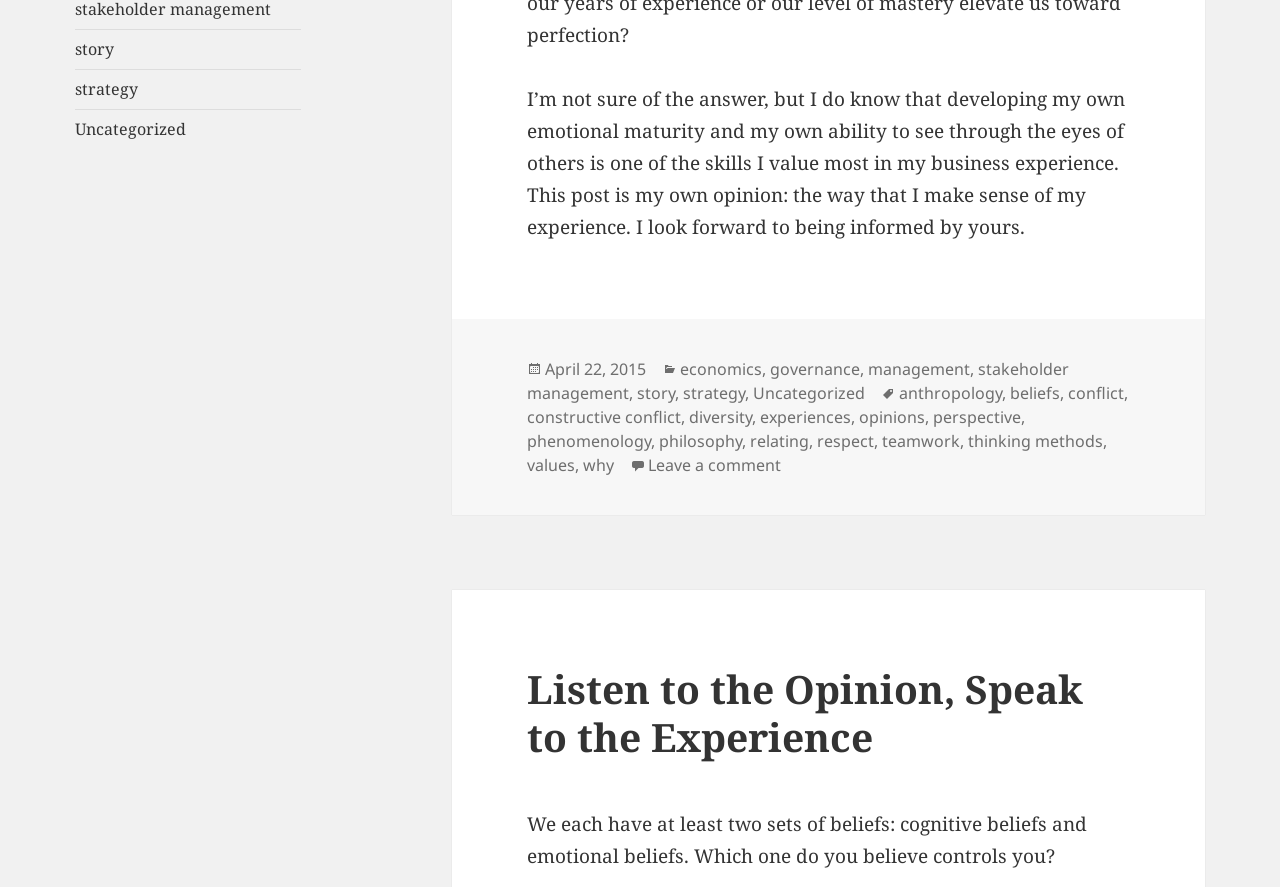What is the author's opinion about emotional maturity?
Look at the image and answer with only one word or phrase.

It is a valuable skill in business experience